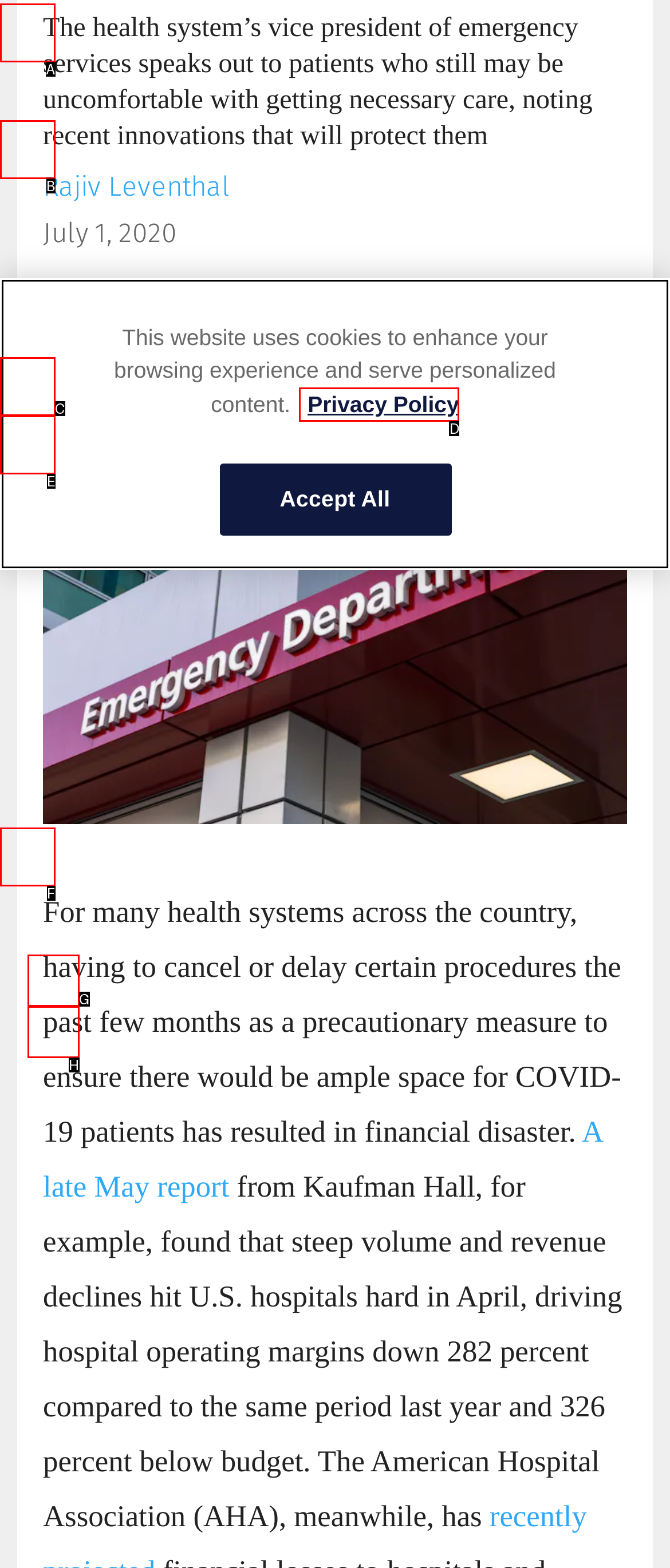Choose the letter that best represents the description: https://twitter.com/HCInnovationGrp. Provide the letter as your response.

H